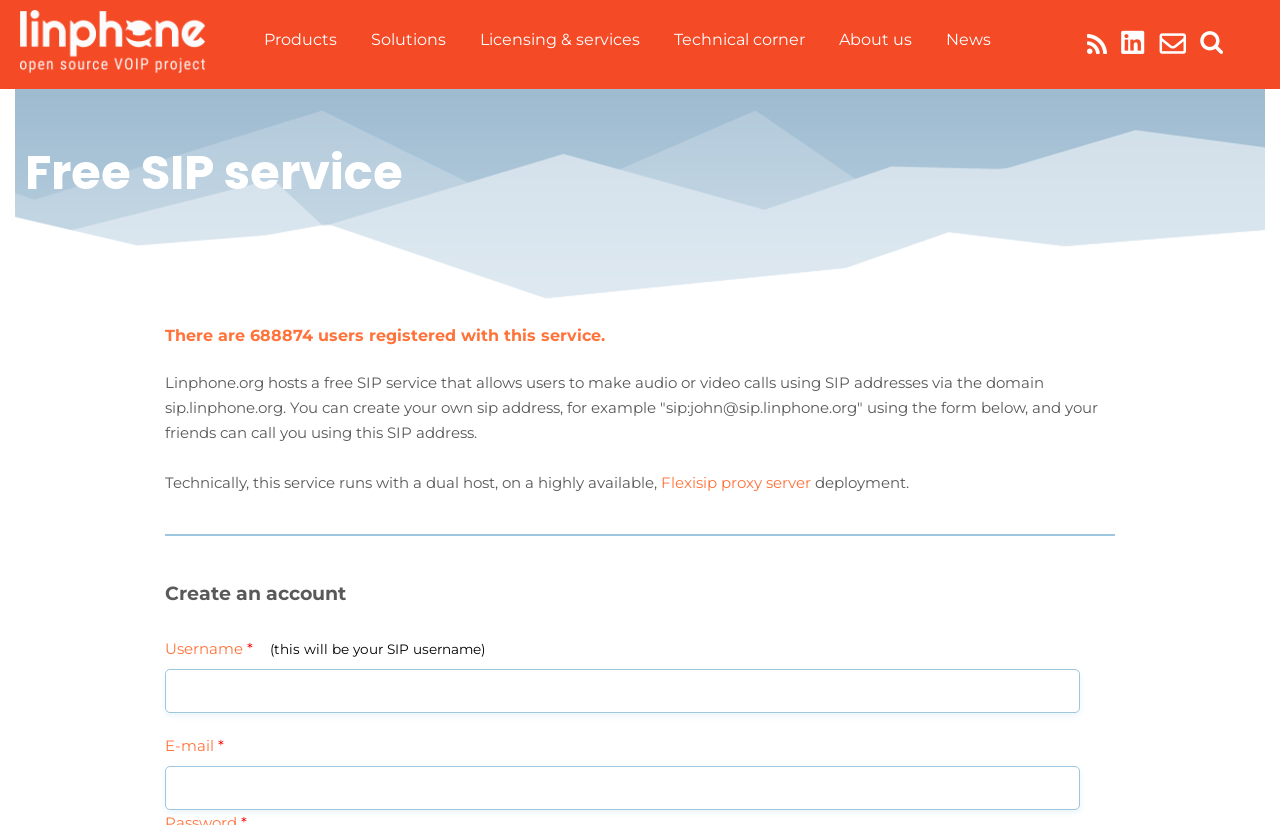Find and generate the main title of the webpage.

Free SIP service